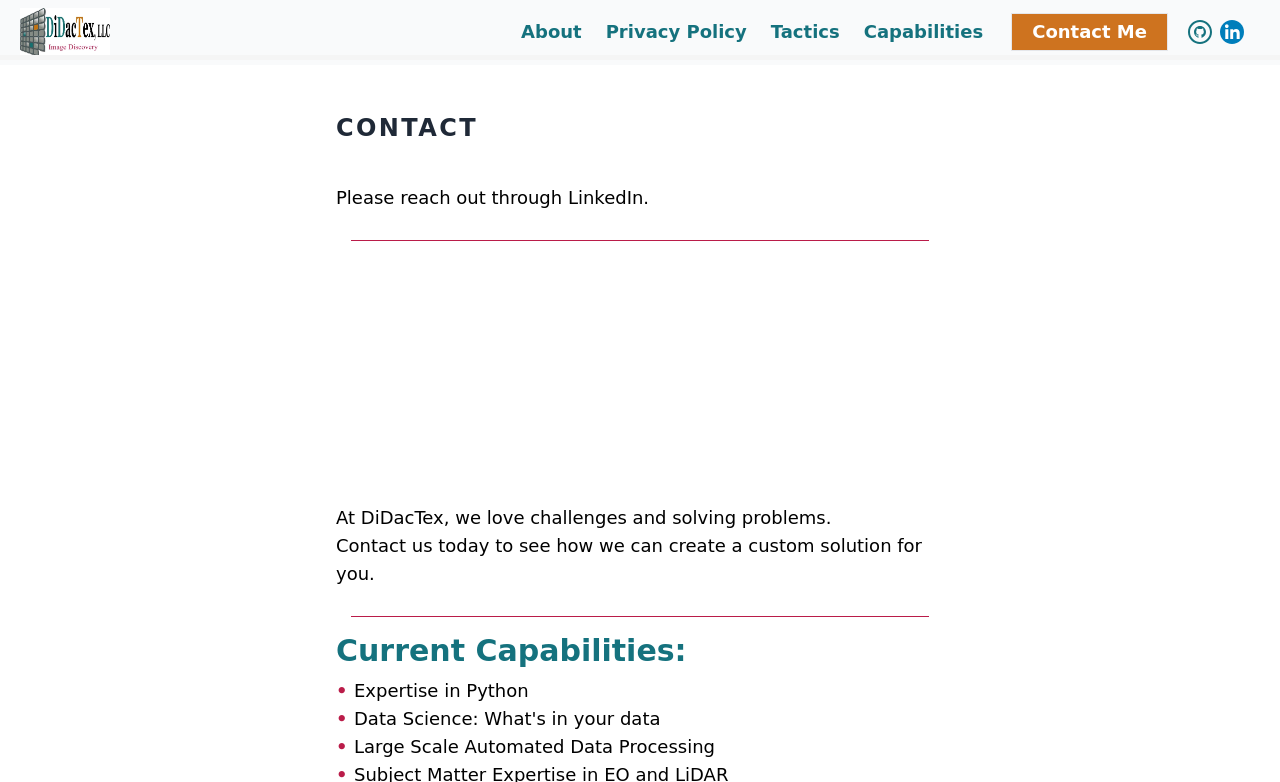Look at the image and give a detailed response to the following question: What is the company name?

The company name can be found in the logo image at the top left corner of the webpage, which is described as 'DiDacTex logo'.